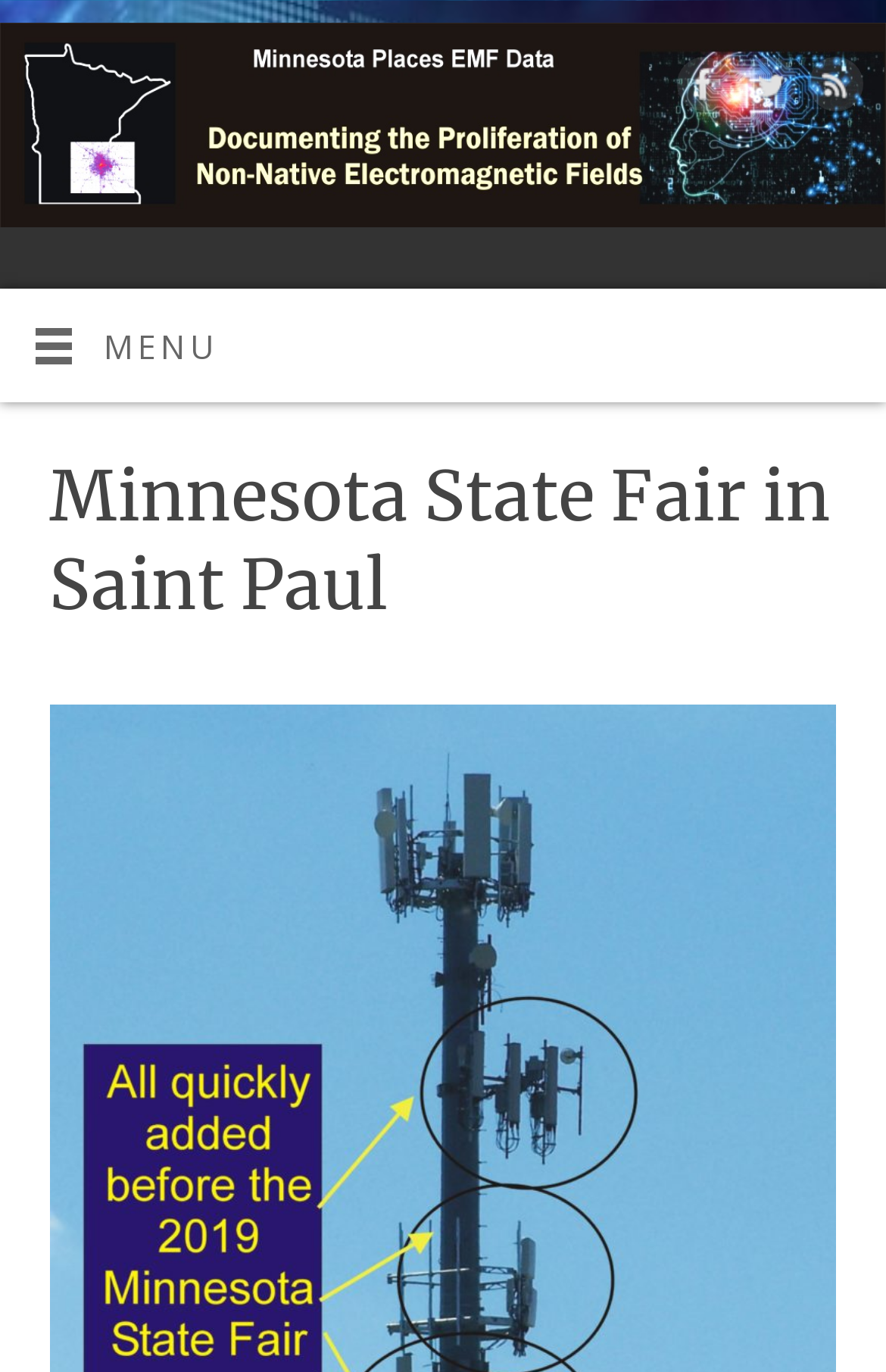Answer the question in a single word or phrase:
How many social media links are there?

3